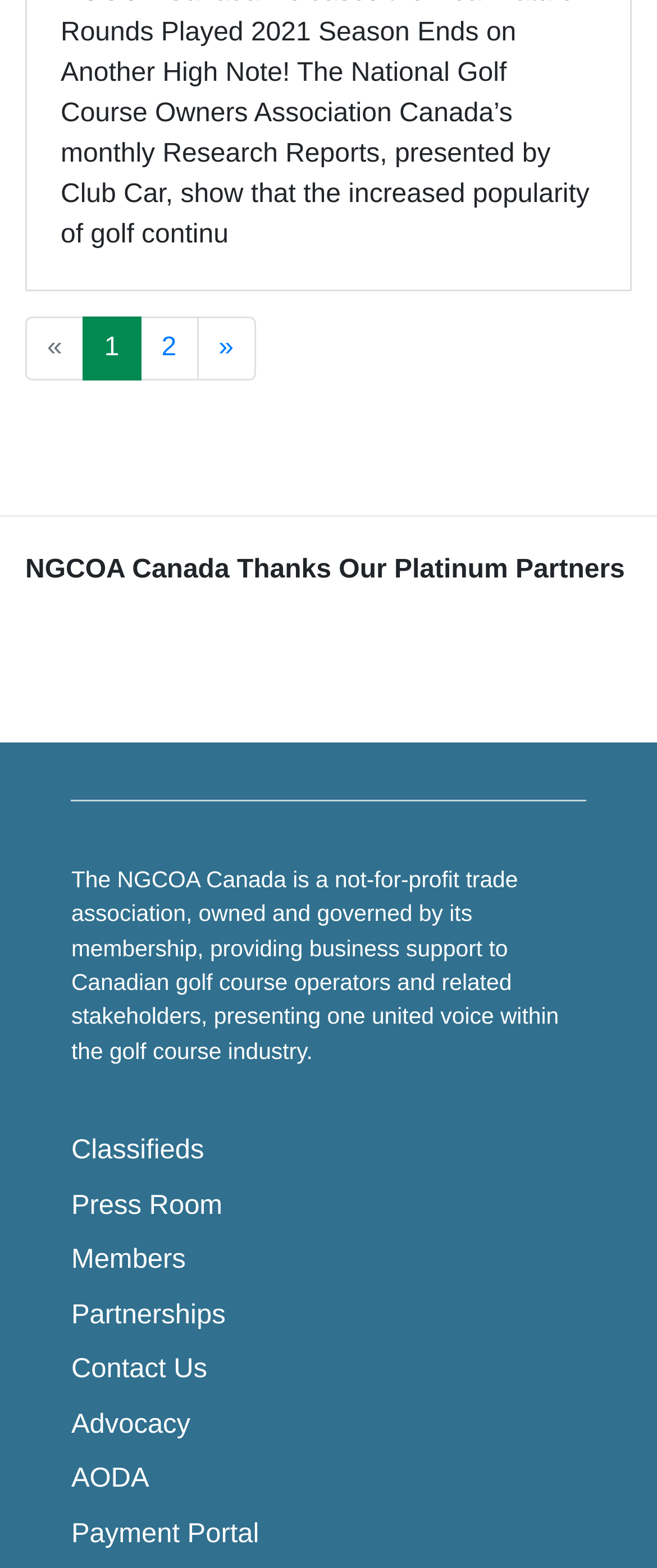What is the purpose of the organization?
Look at the image and respond with a one-word or short-phrase answer.

Business support to Canadian golf course operators